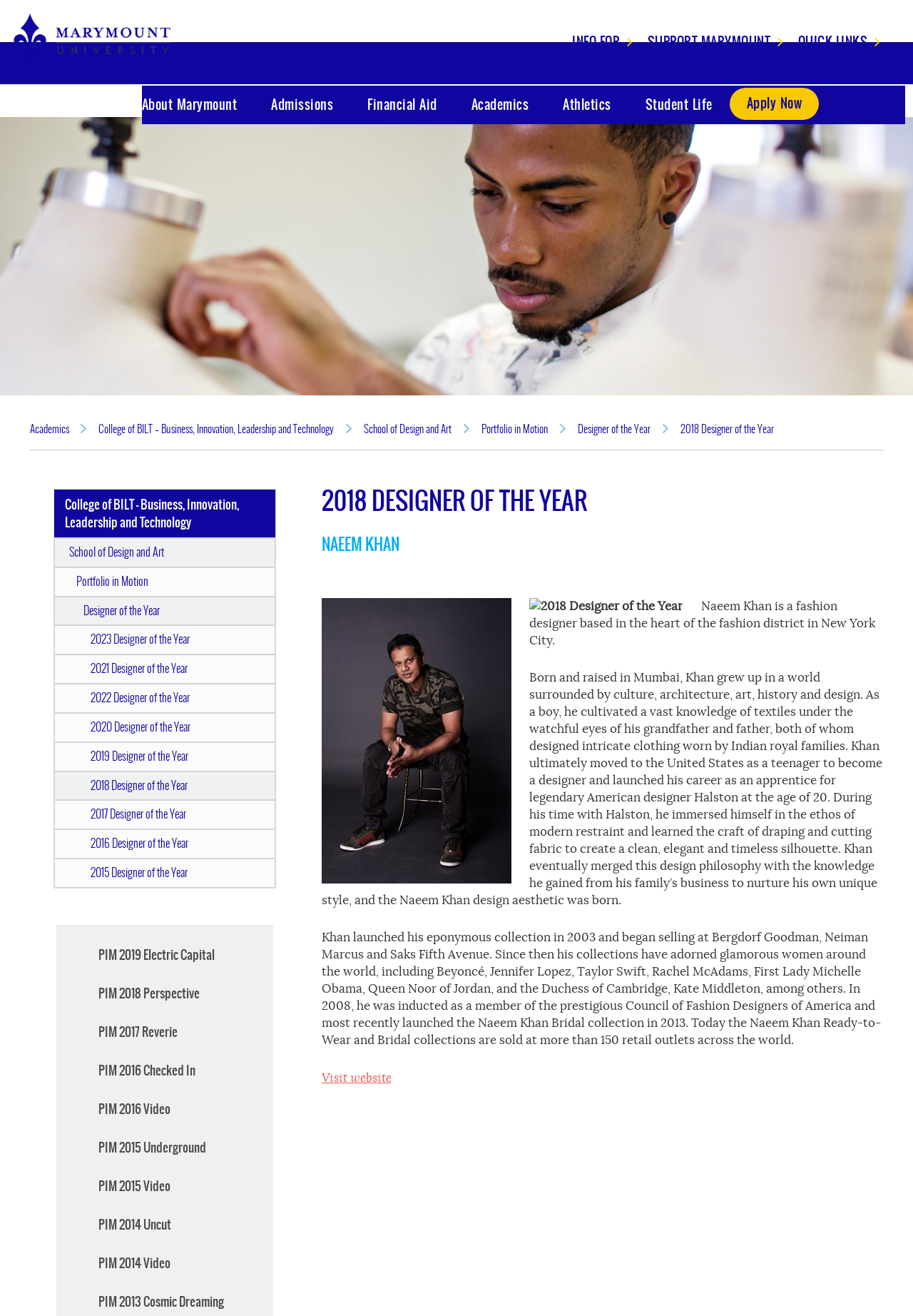What is the name of the fashion designer?
Please provide a single word or phrase answer based on the image.

Naeem Khan